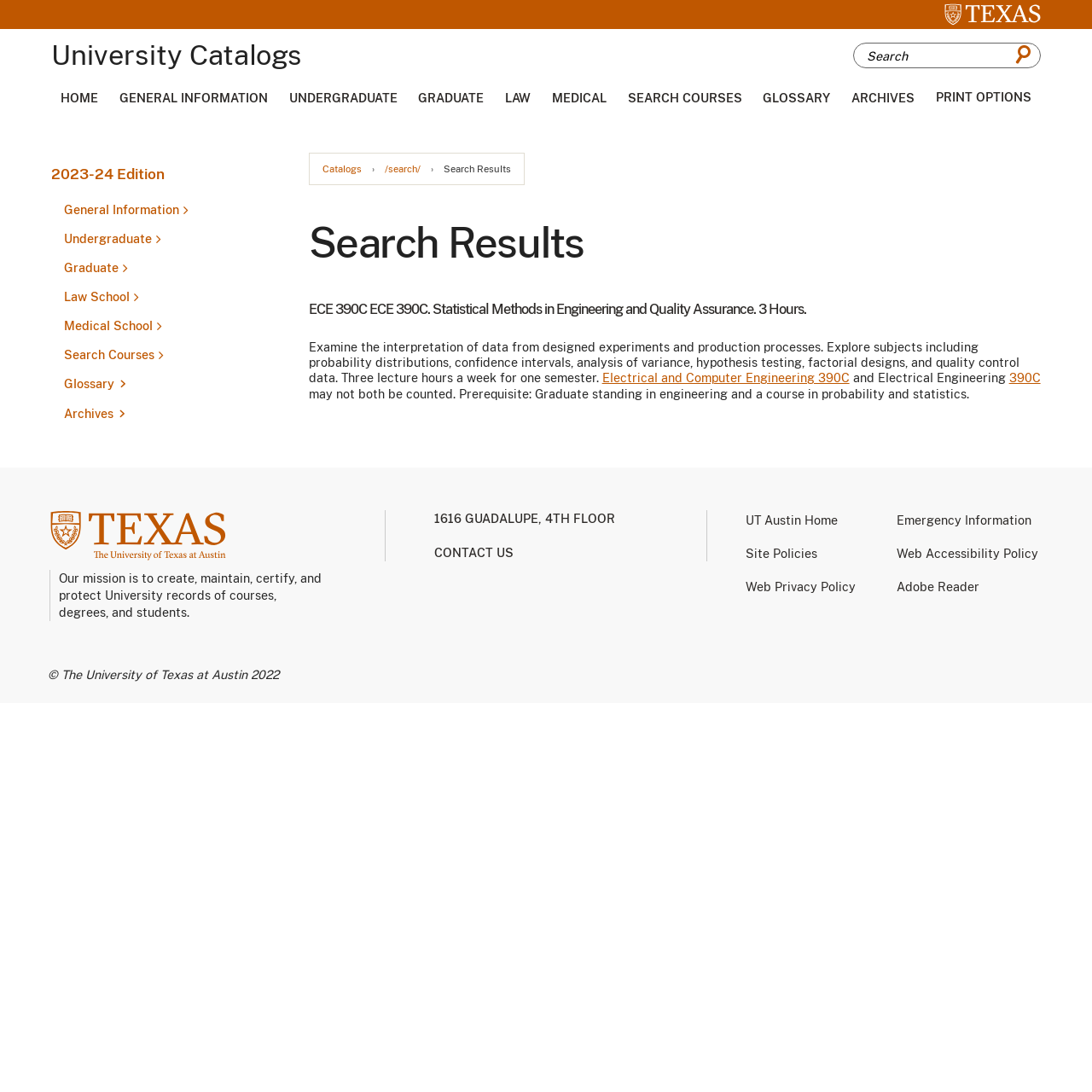Locate the bounding box coordinates of the element I should click to achieve the following instruction: "Go to HOME".

[0.055, 0.084, 0.09, 0.096]